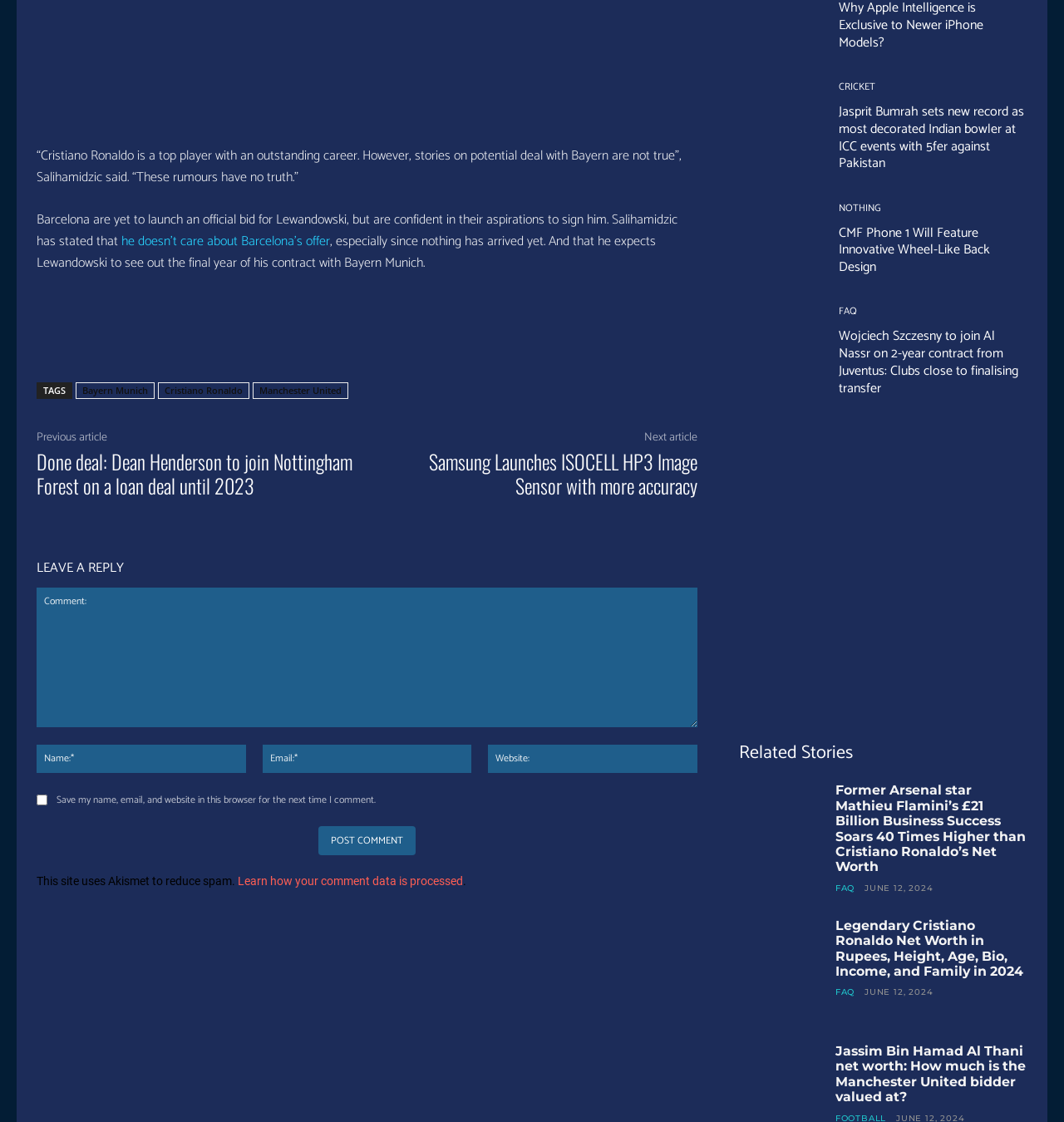Identify the bounding box coordinates of the clickable section necessary to follow the following instruction: "Share this article". The coordinates should be presented as four float numbers from 0 to 1, i.e., [left, top, right, bottom].

[0.13, 0.285, 0.155, 0.296]